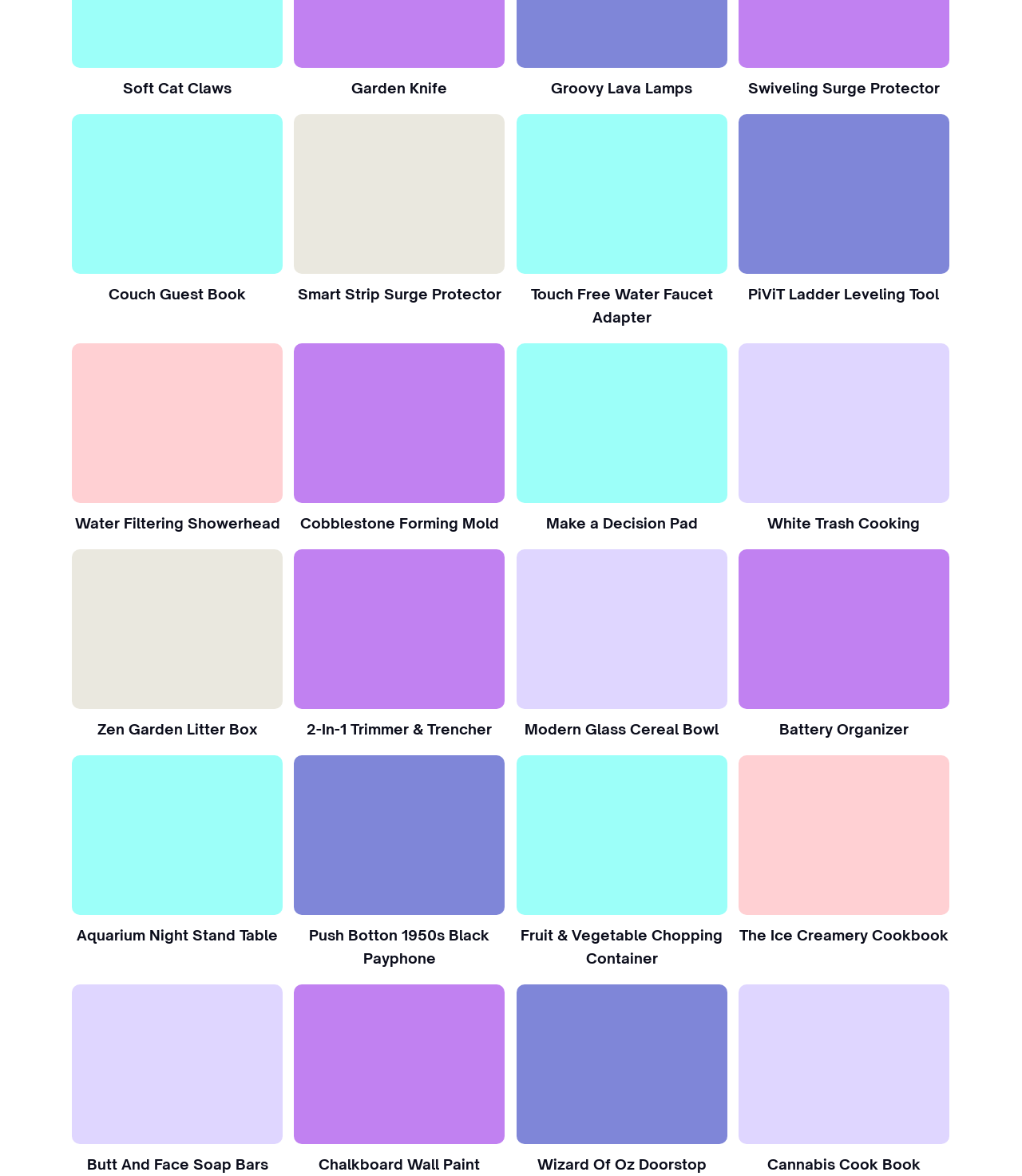Find and provide the bounding box coordinates for the UI element described with: "Modern Glass Cereal Bowl".

[0.513, 0.611, 0.703, 0.628]